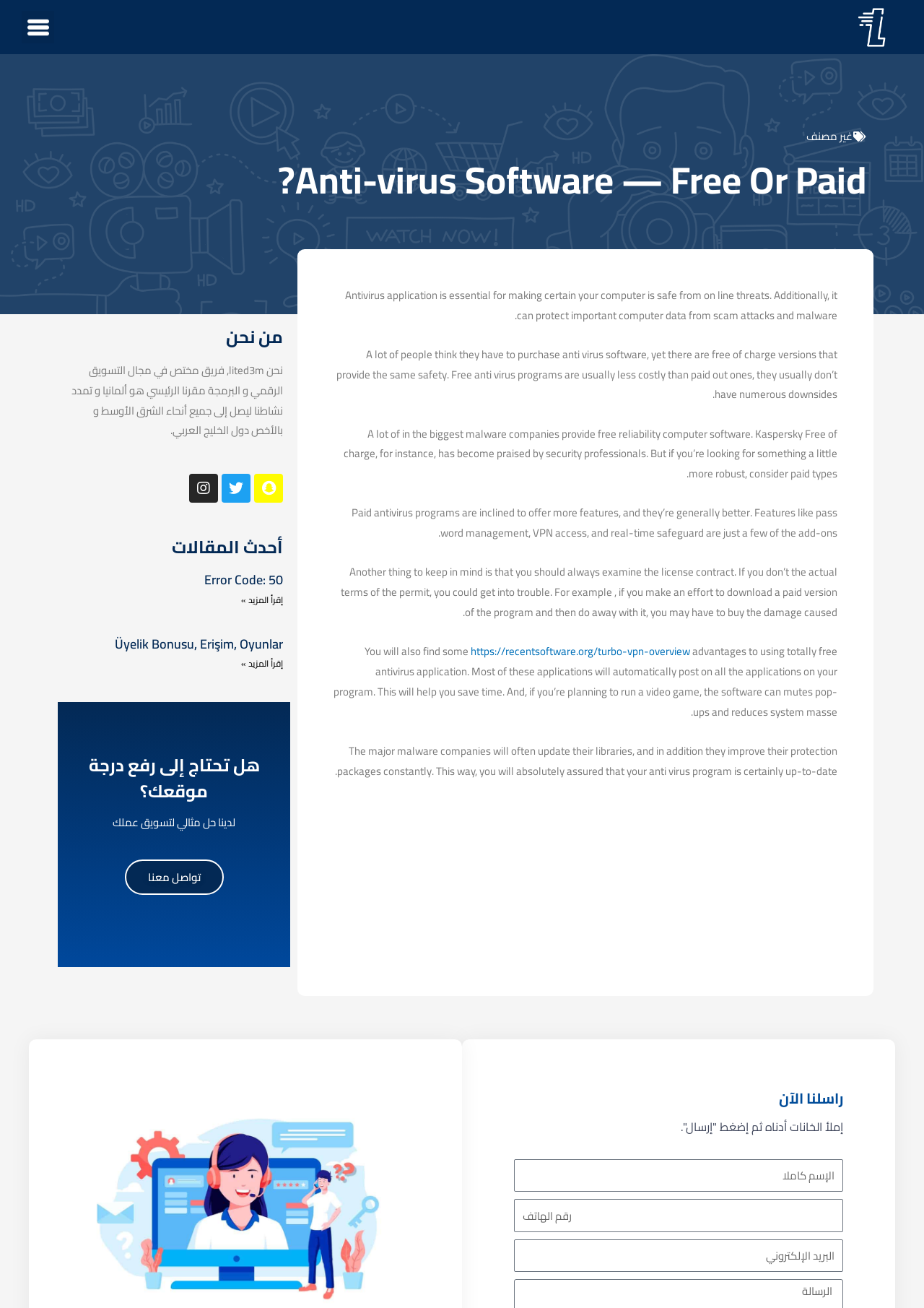What is the benefit of using free antivirus software?
Kindly offer a detailed explanation using the data available in the image.

According to the webpage, one of the benefits of using free antivirus software is that it can automatically update all the applications on your system, which saves time and ensures that your antivirus program is up-to-date.